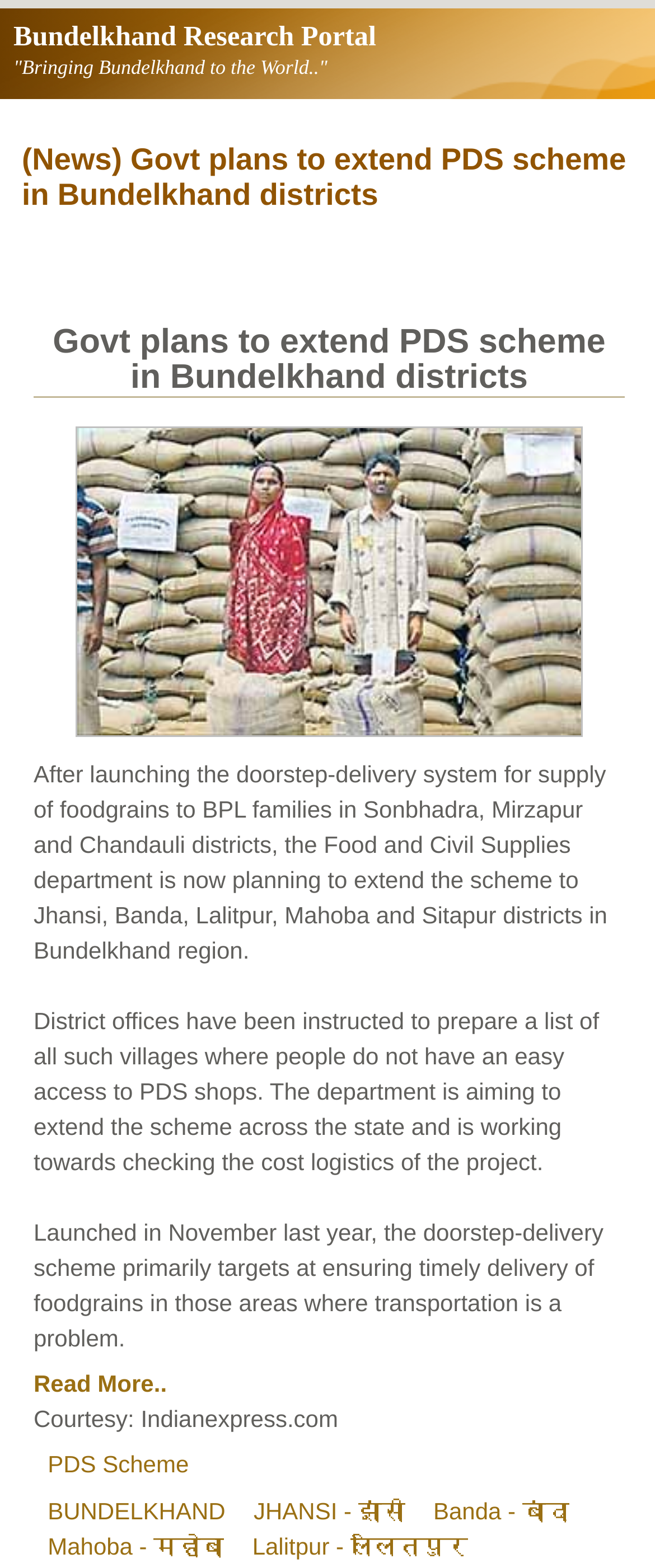Provide a single word or phrase to answer the given question: 
What is the primary target of the doorstep-delivery scheme?

Timely delivery of foodgrains